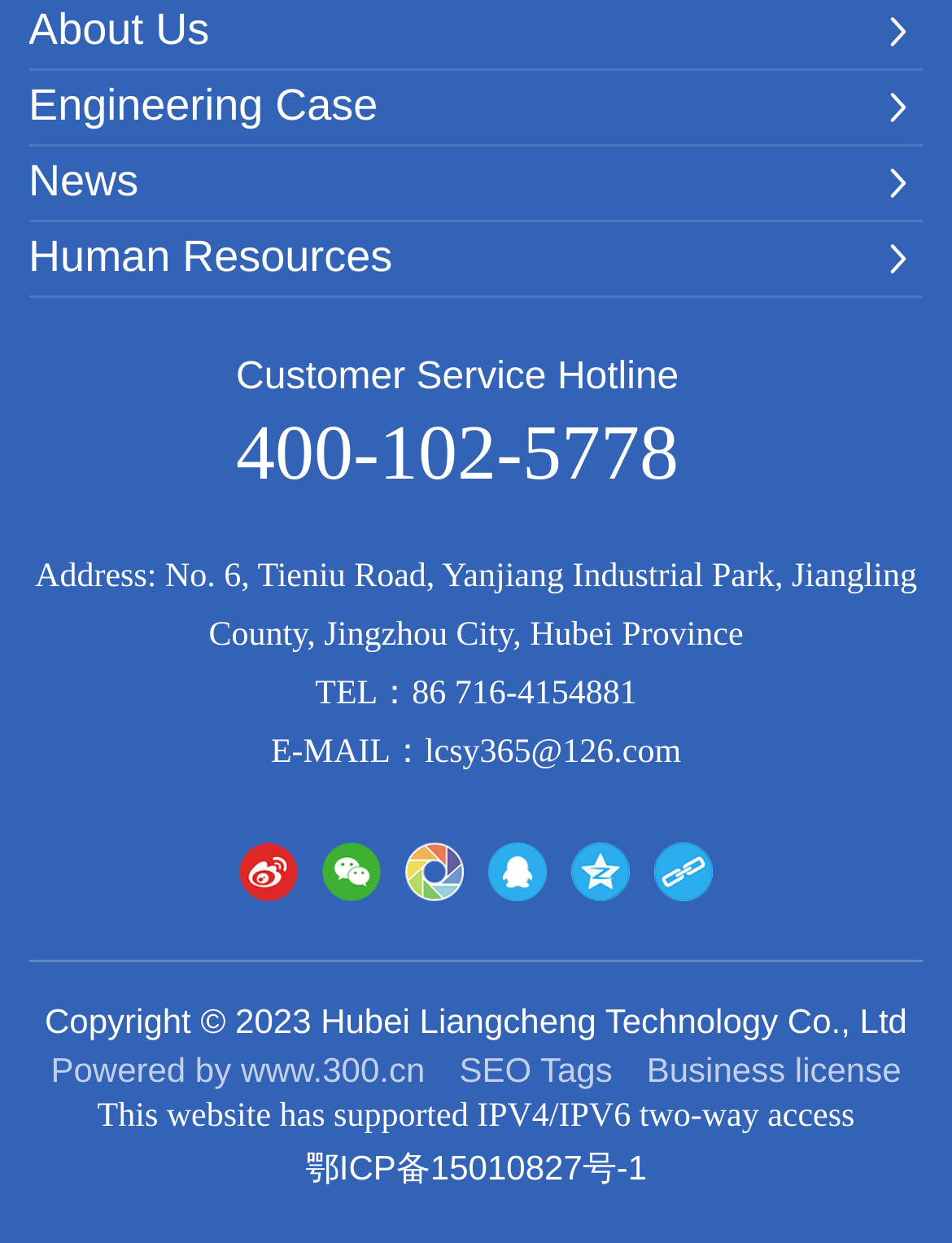Identify the bounding box for the described UI element: "Human Resources".

[0.03, 0.179, 0.412, 0.237]